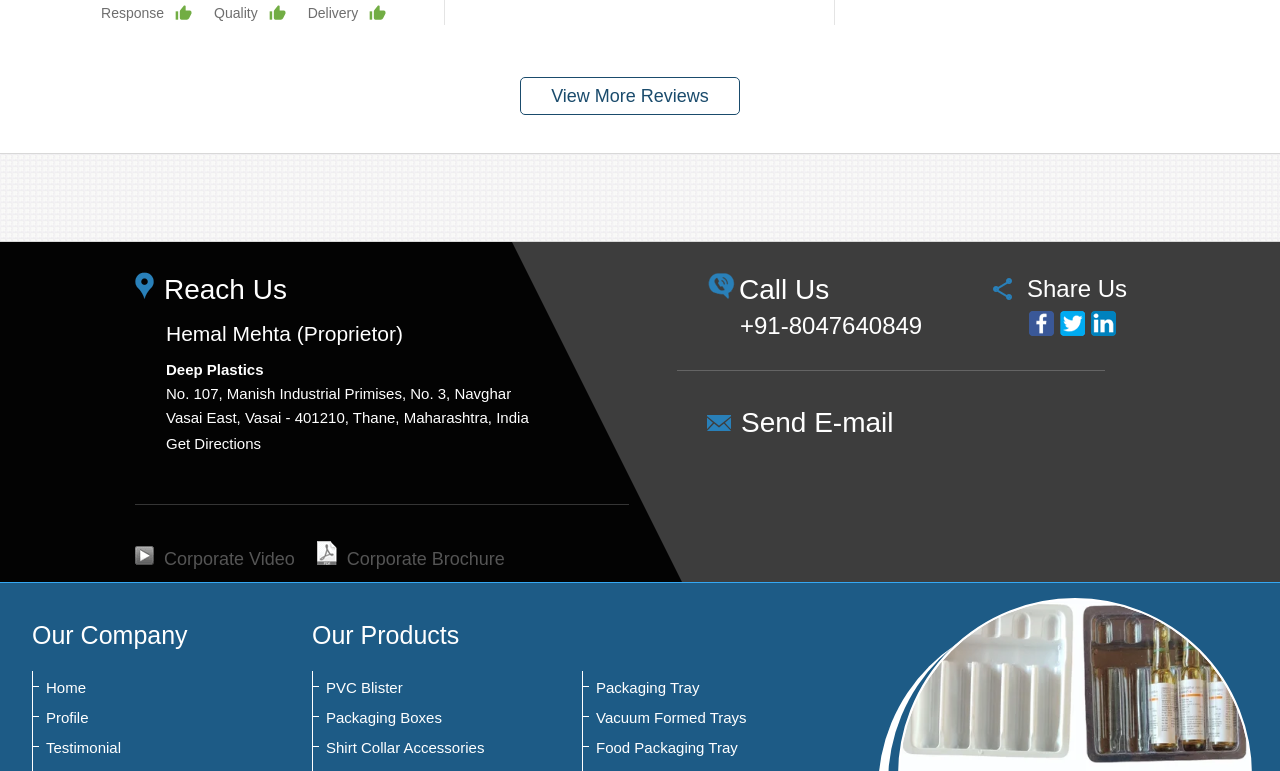Show the bounding box coordinates of the region that should be clicked to follow the instruction: "View more reviews."

[0.406, 0.1, 0.578, 0.149]